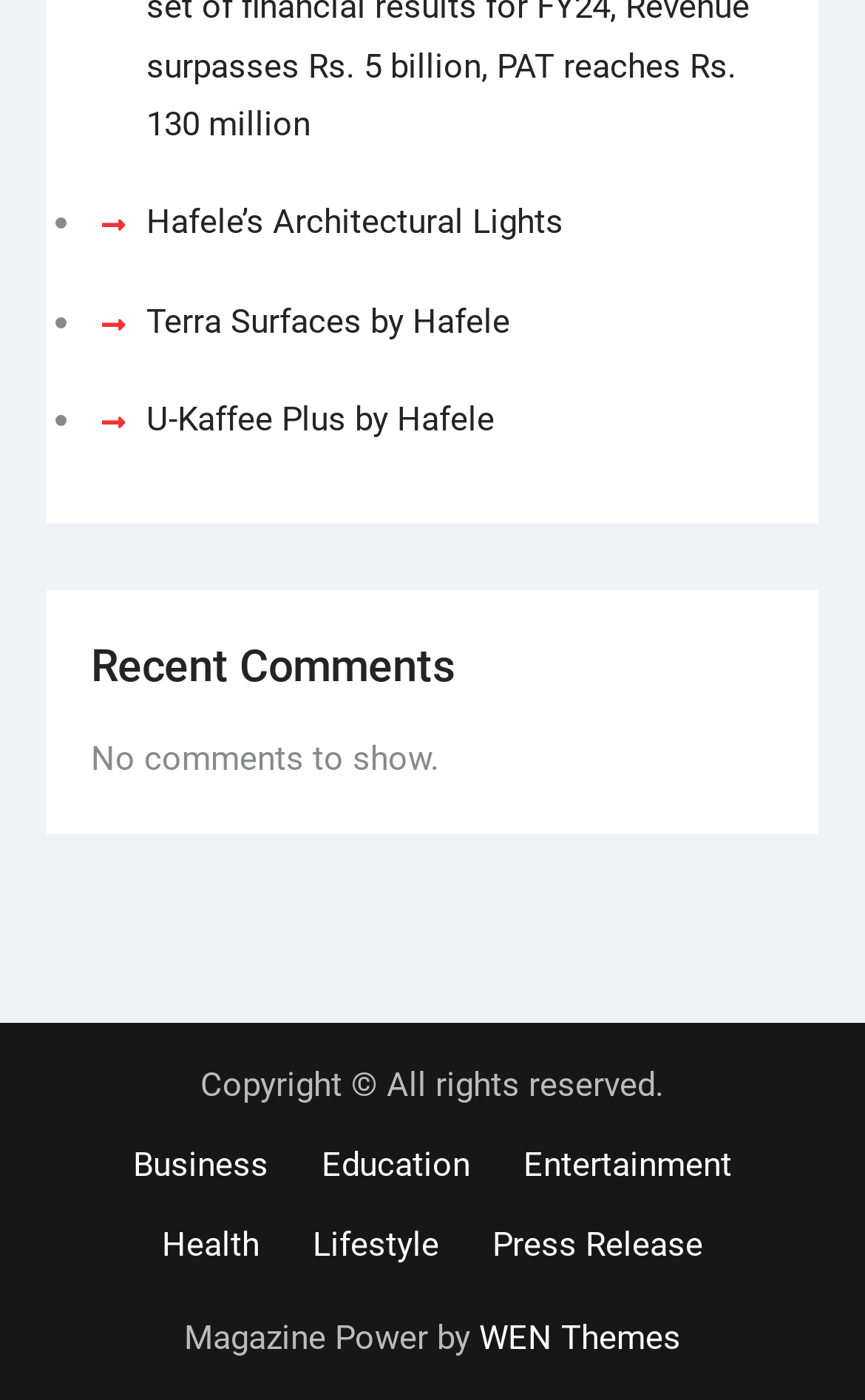Please determine the bounding box coordinates for the element that should be clicked to follow these instructions: "View Terra Surfaces by Hafele".

[0.169, 0.215, 0.589, 0.244]